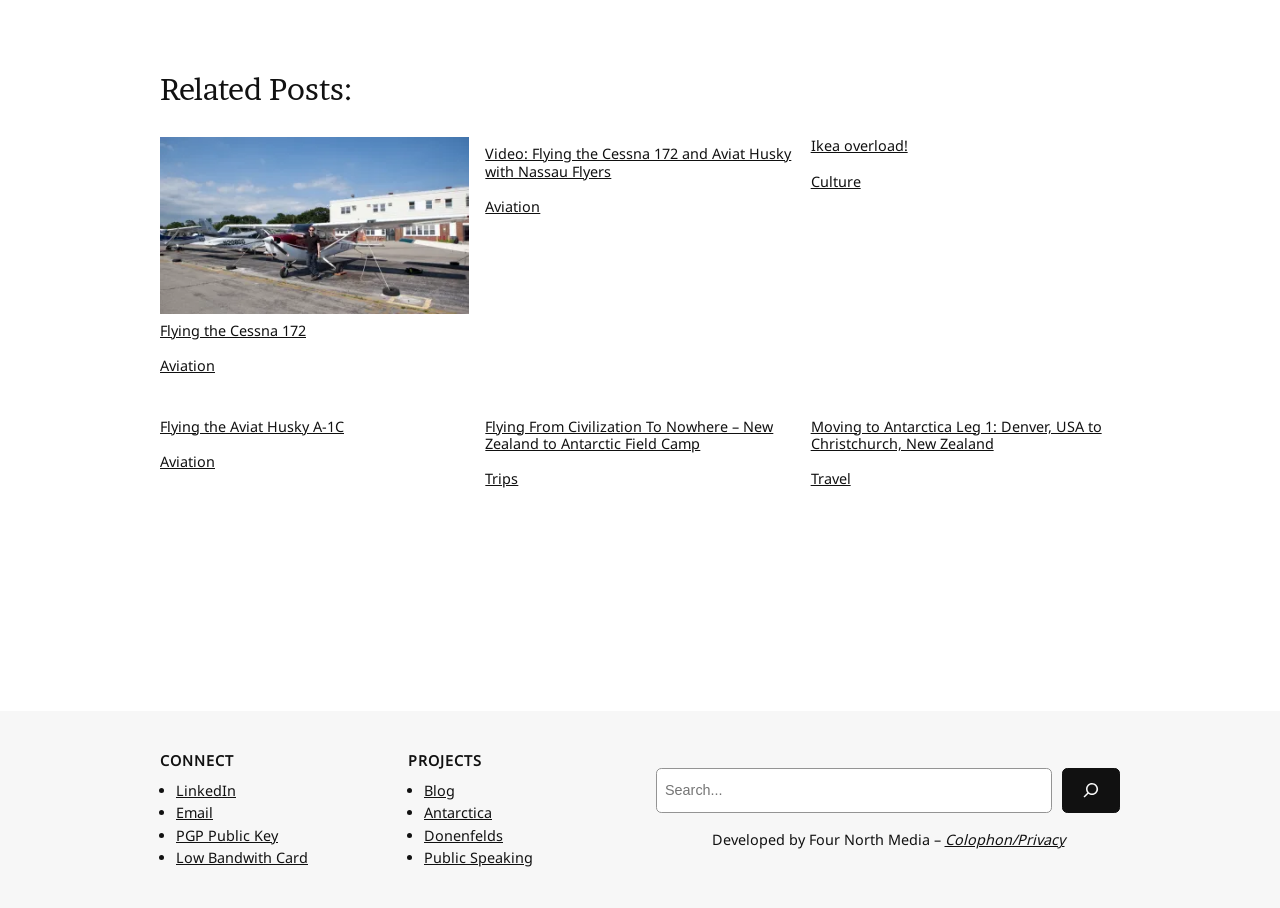Find the bounding box coordinates of the element's region that should be clicked in order to follow the given instruction: "Search for something". The coordinates should consist of four float numbers between 0 and 1, i.e., [left, top, right, bottom].

[0.512, 0.846, 0.822, 0.895]